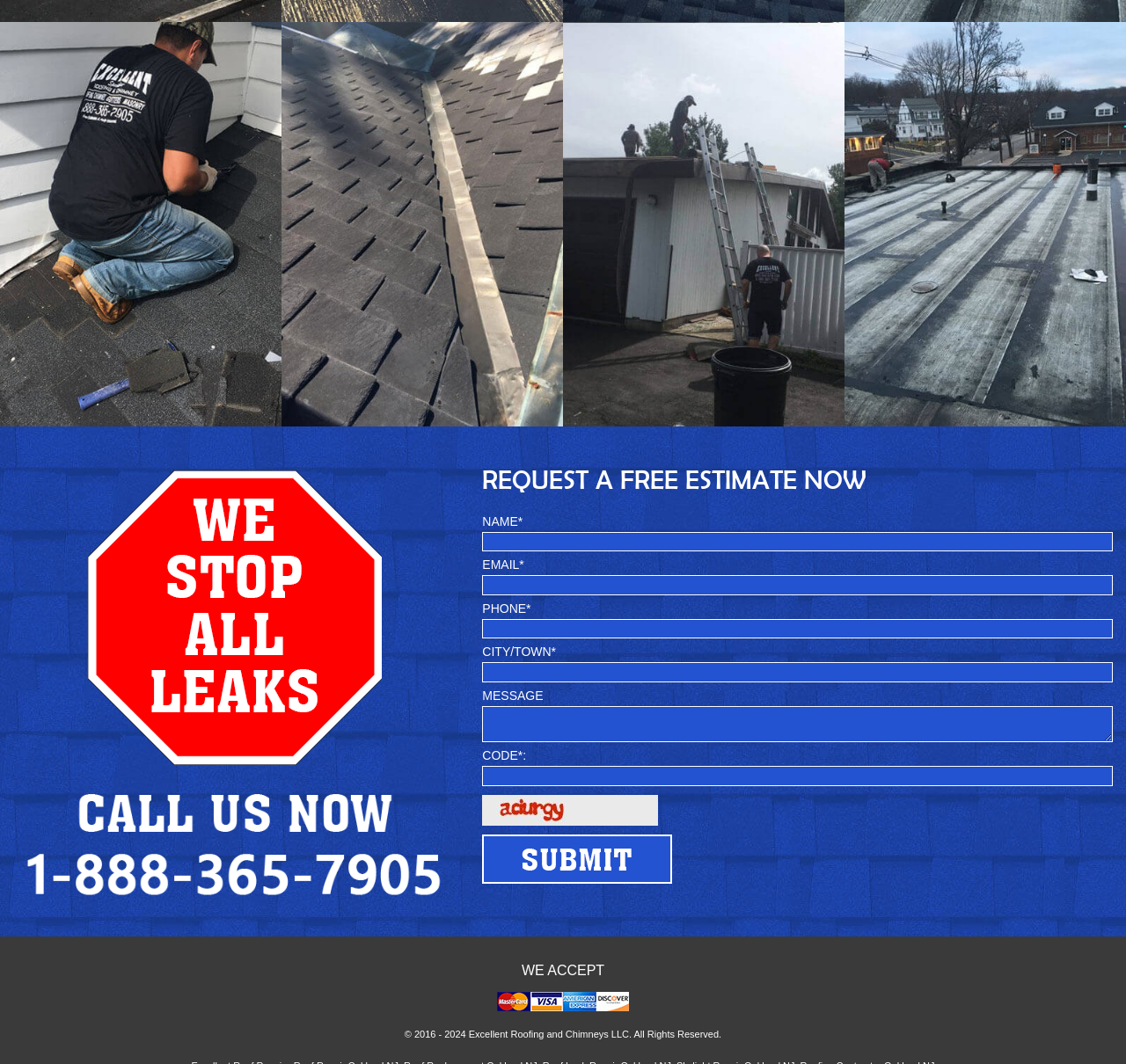Answer succinctly with a single word or phrase:
What is the phone number to call for roof repair?

(973) 955-4660